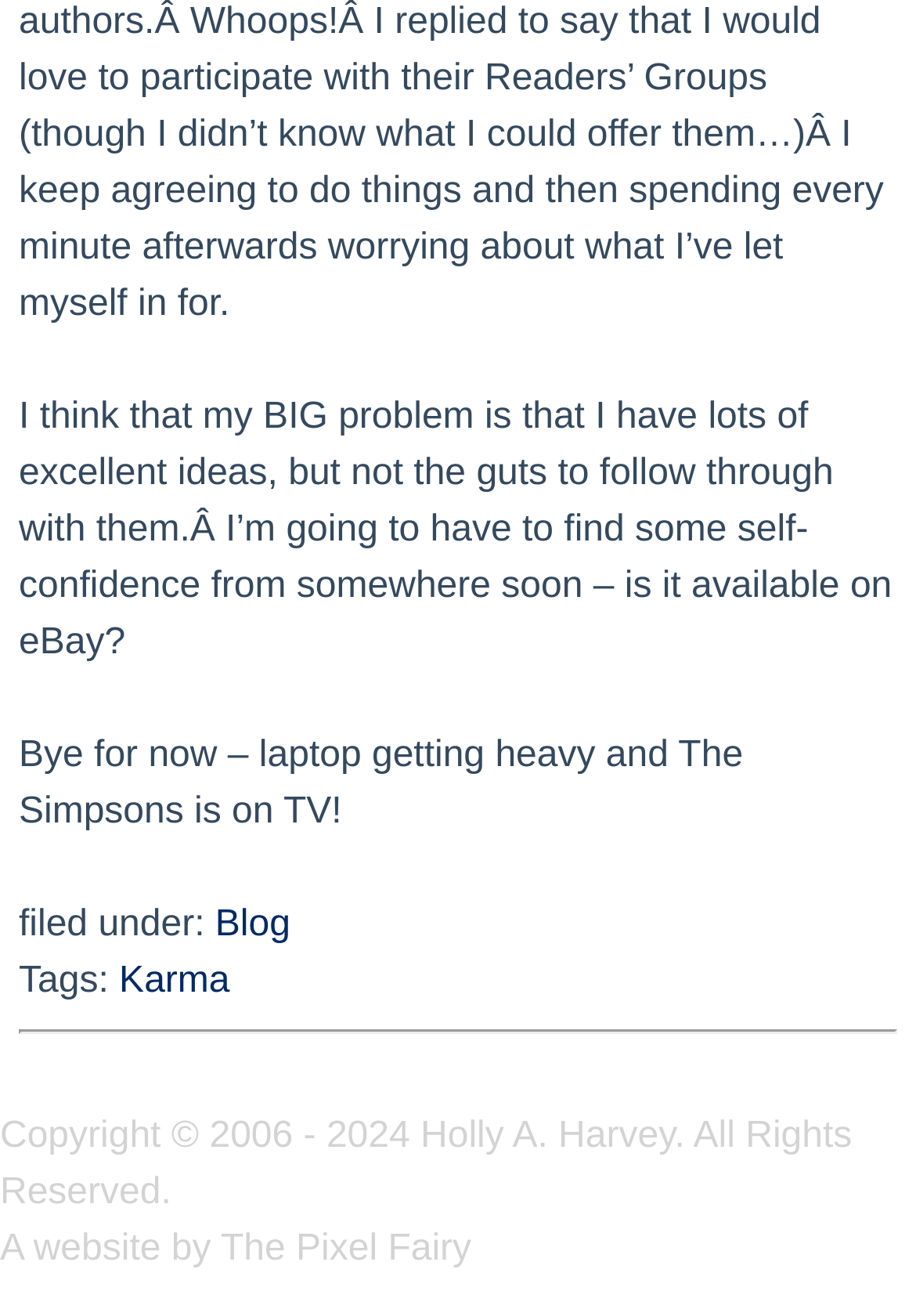Given the description "The Pixel Fairy", provide the bounding box coordinates of the corresponding UI element.

[0.241, 0.935, 0.515, 0.965]